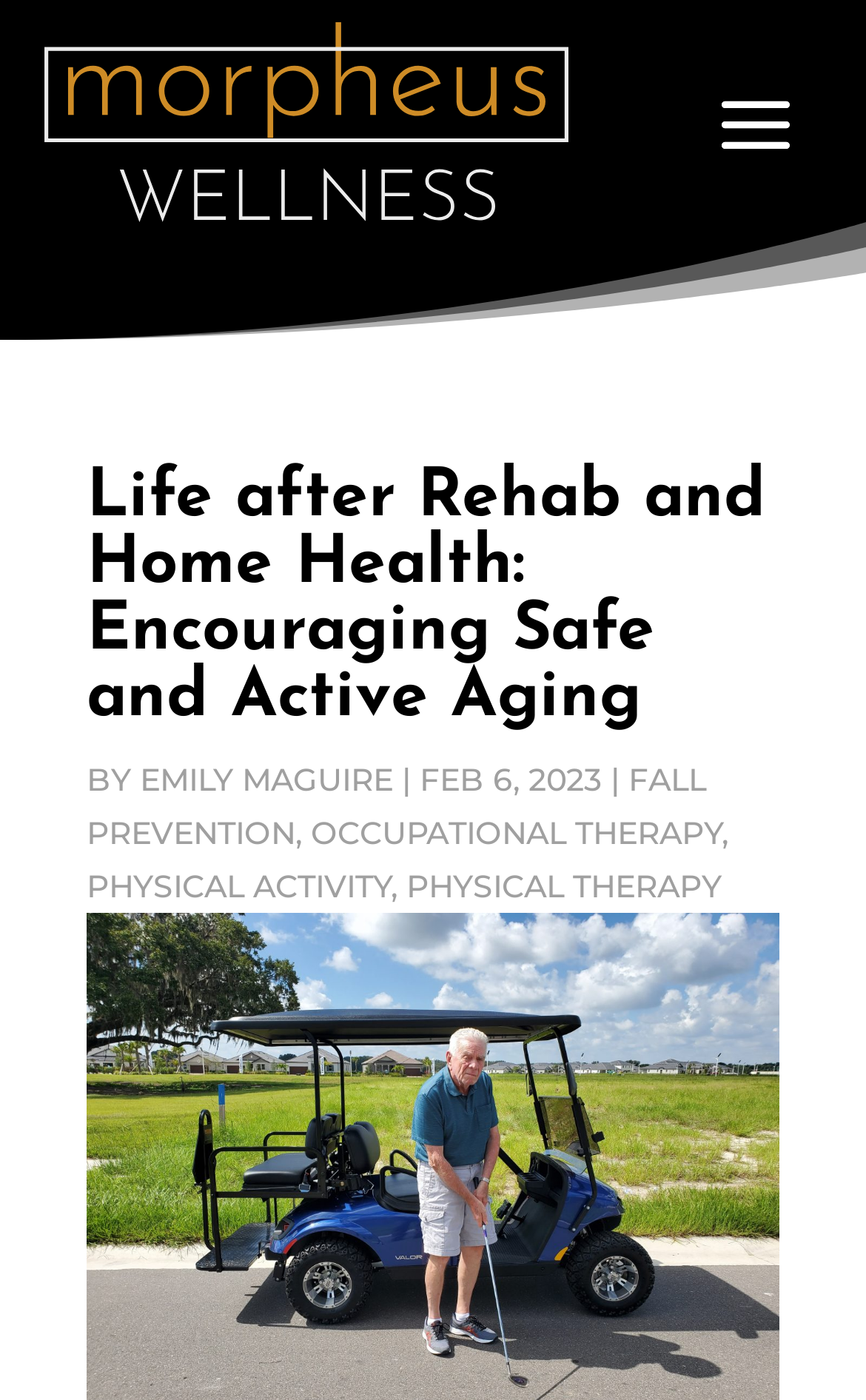Who is the author of this article?
Based on the visual, give a brief answer using one word or a short phrase.

EMILY MAGUIRE